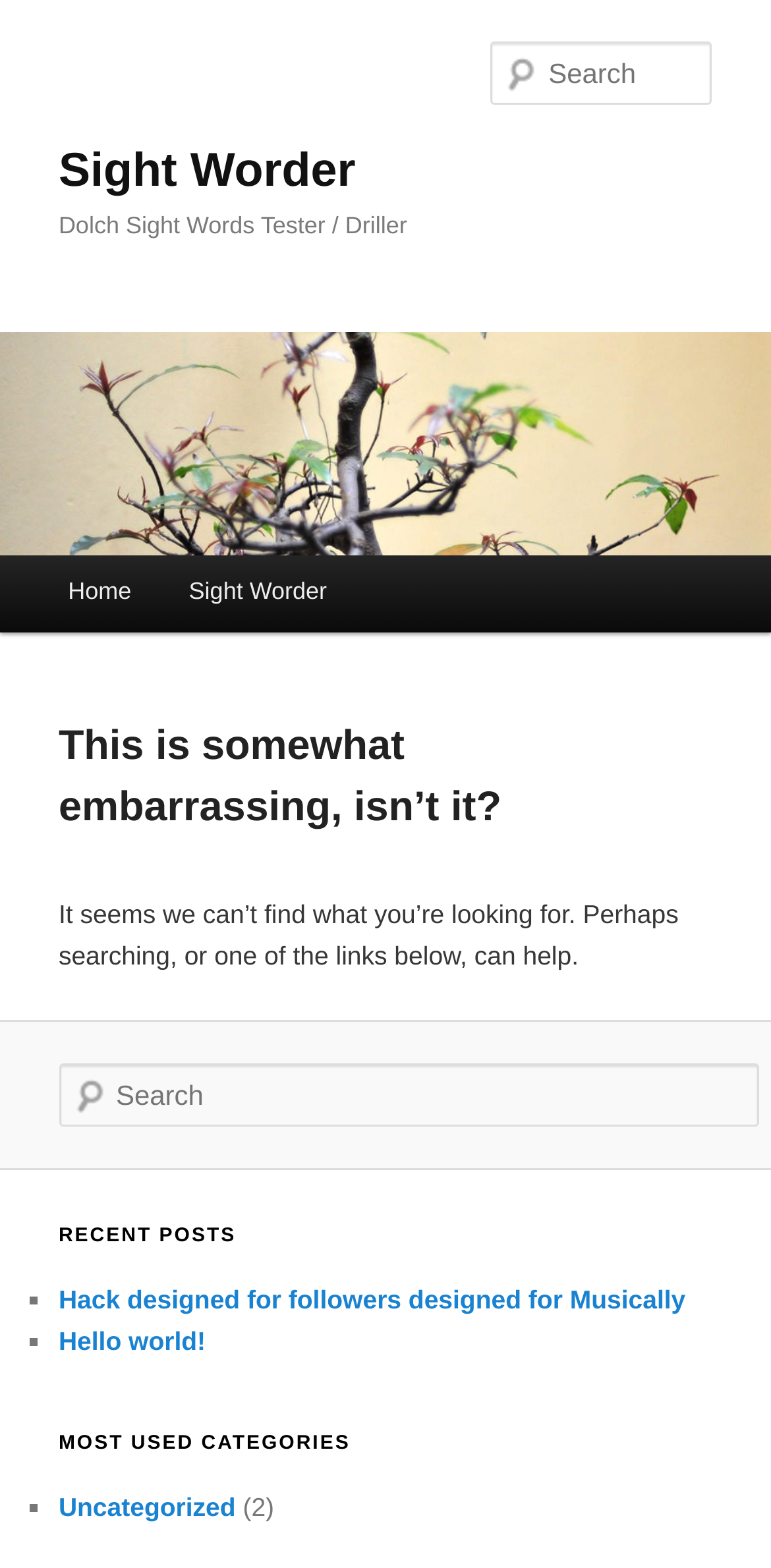Find and specify the bounding box coordinates that correspond to the clickable region for the instruction: "Search for something".

[0.637, 0.027, 0.924, 0.067]